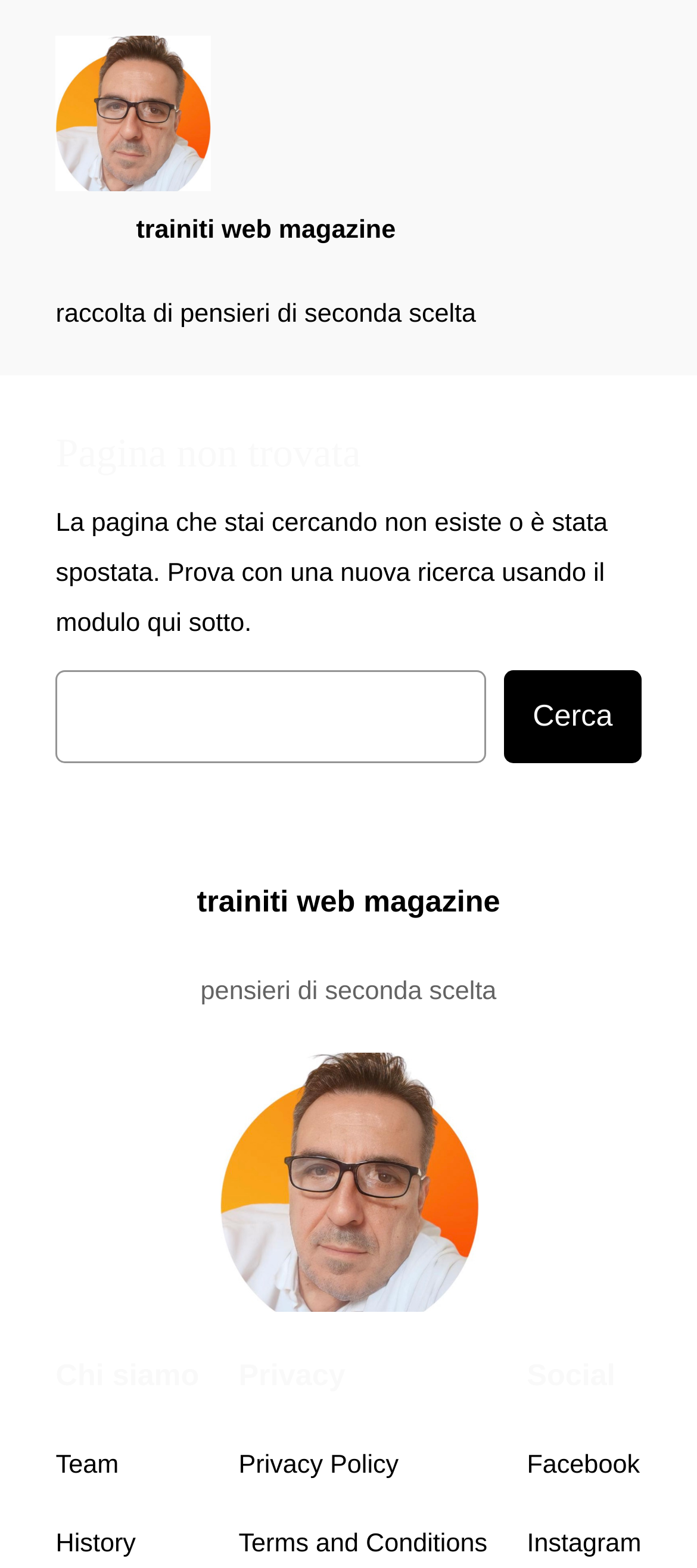Determine the bounding box coordinates for the area you should click to complete the following instruction: "go to trainiti web magazine homepage".

[0.08, 0.023, 0.303, 0.122]